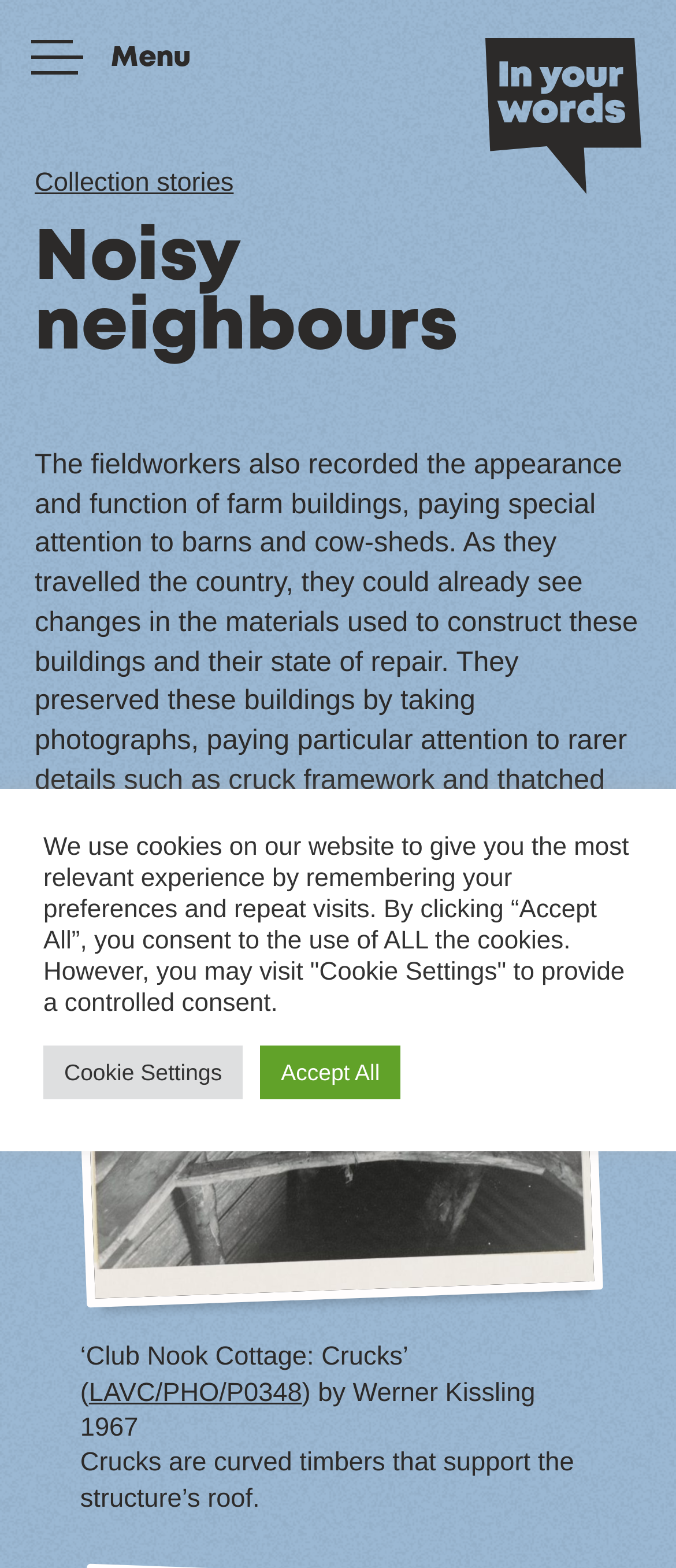What is the purpose of crucks in building structures?
Observe the image and answer the question with a one-word or short phrase response.

Support the roof